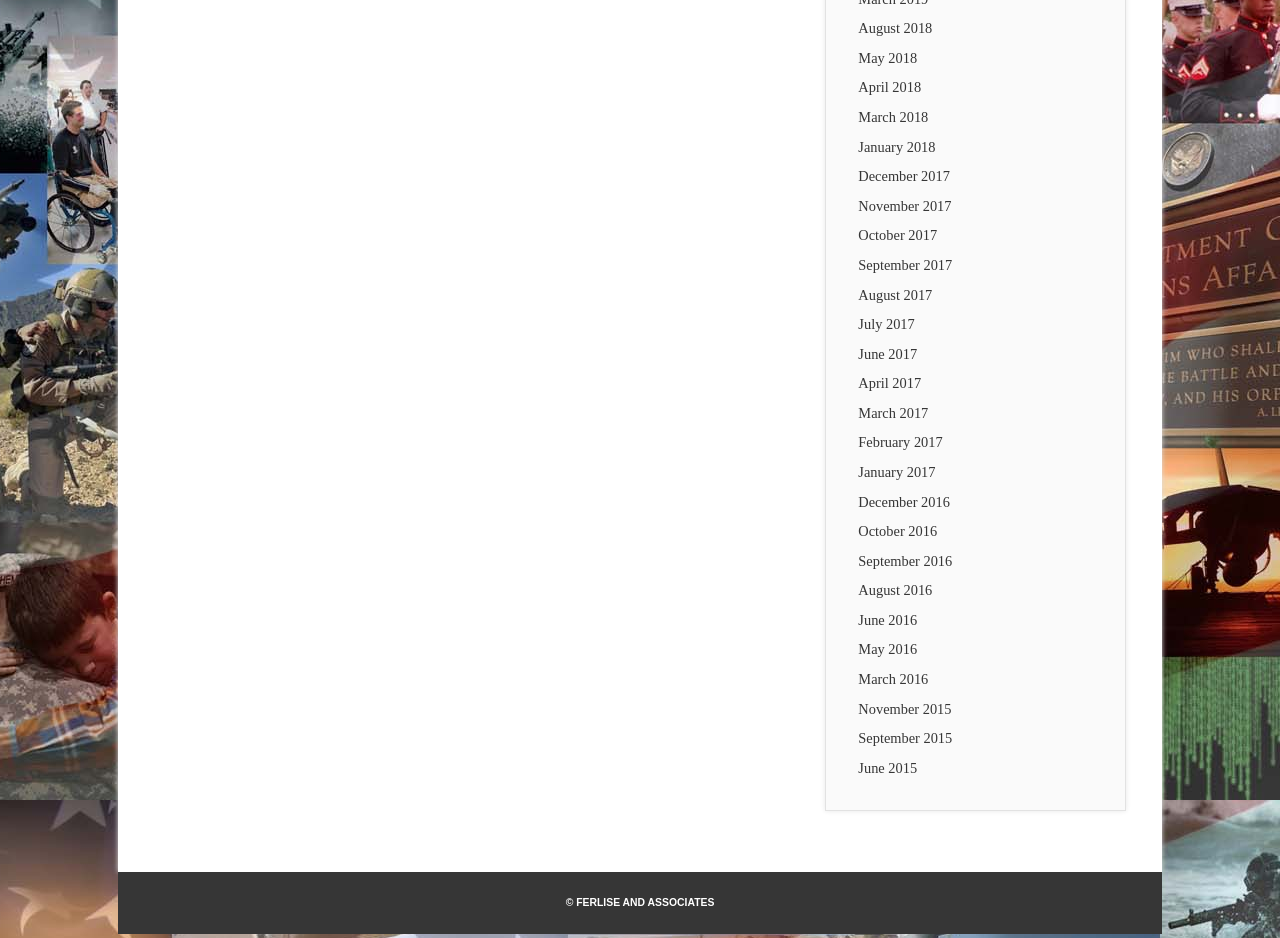Please identify the coordinates of the bounding box that should be clicked to fulfill this instruction: "Click the 'Phone:' link".

None